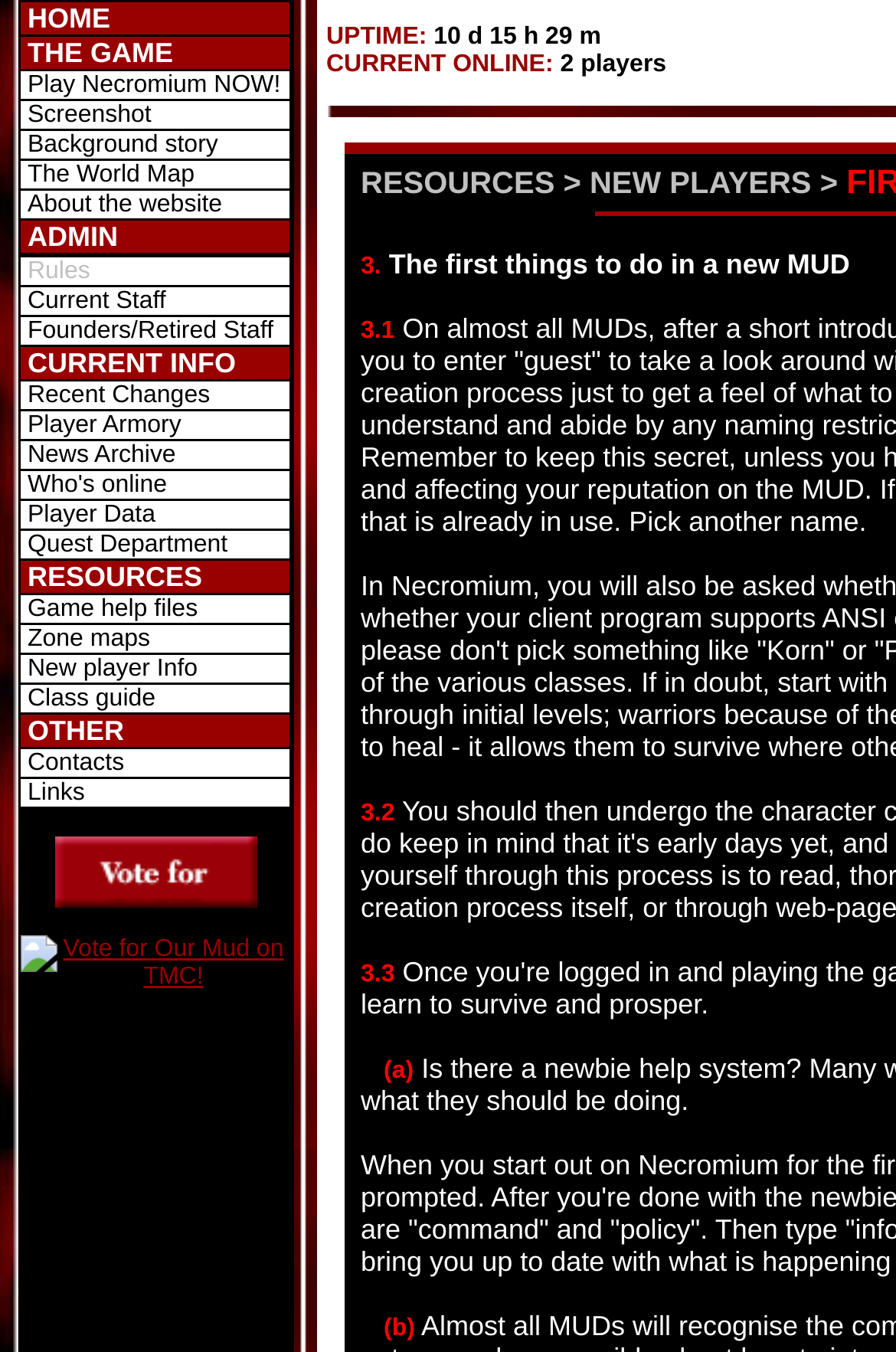What is the last link on the webpage?
Provide a concise answer using a single word or phrase based on the image.

Contacts